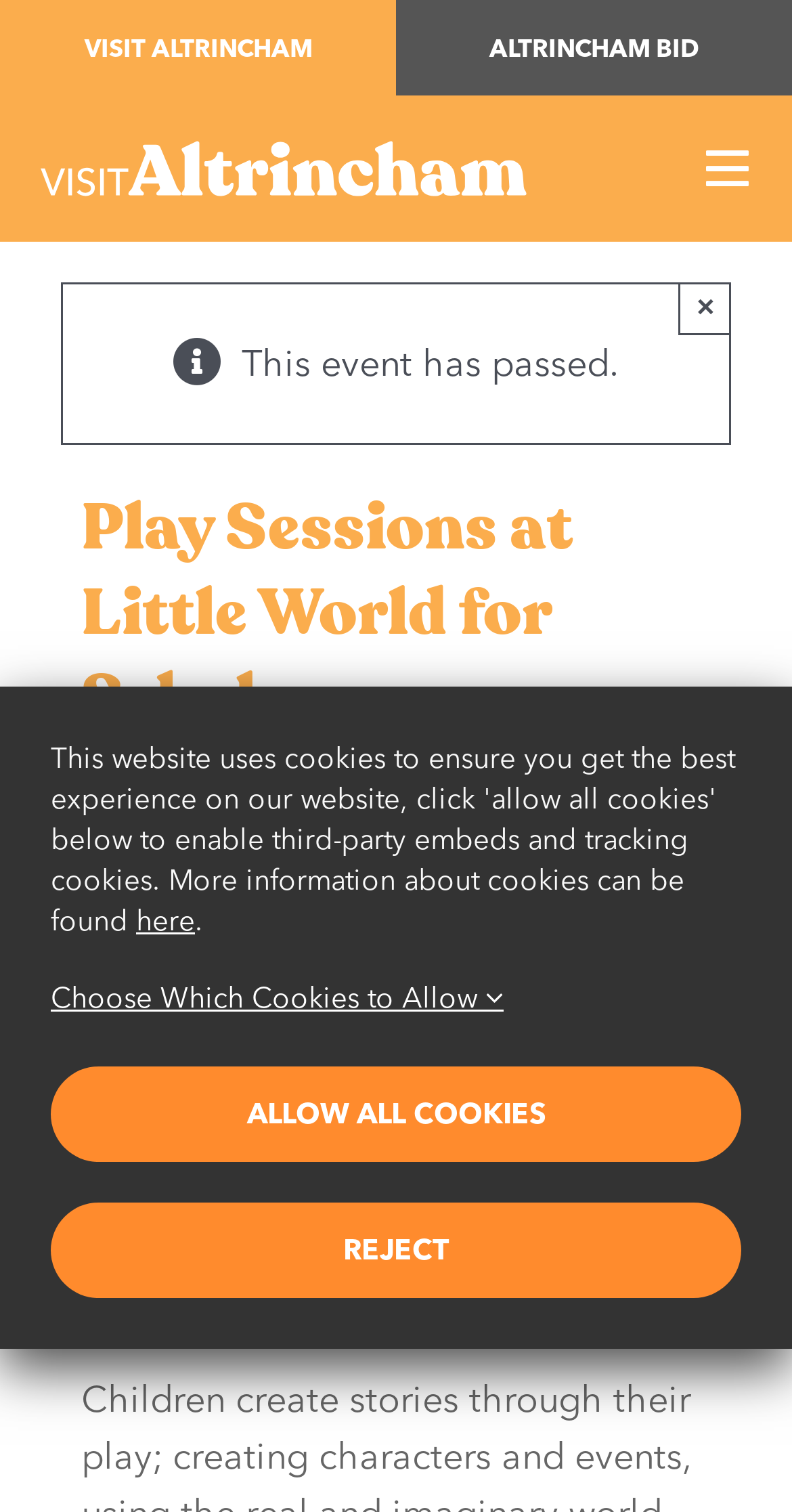Look at the image and answer the question in detail:
What is the logo image of?

The image element with the bounding box coordinates [0.051, 0.092, 0.667, 0.131] has the text 'Visit Altrincham', which suggests that it is the logo image of Visit Altrincham.